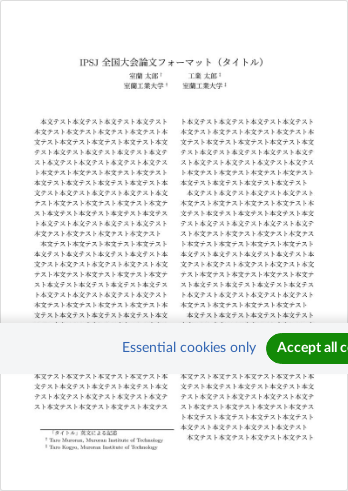Respond concisely with one word or phrase to the following query:
What is the purpose of the document?

Formatting guidelines